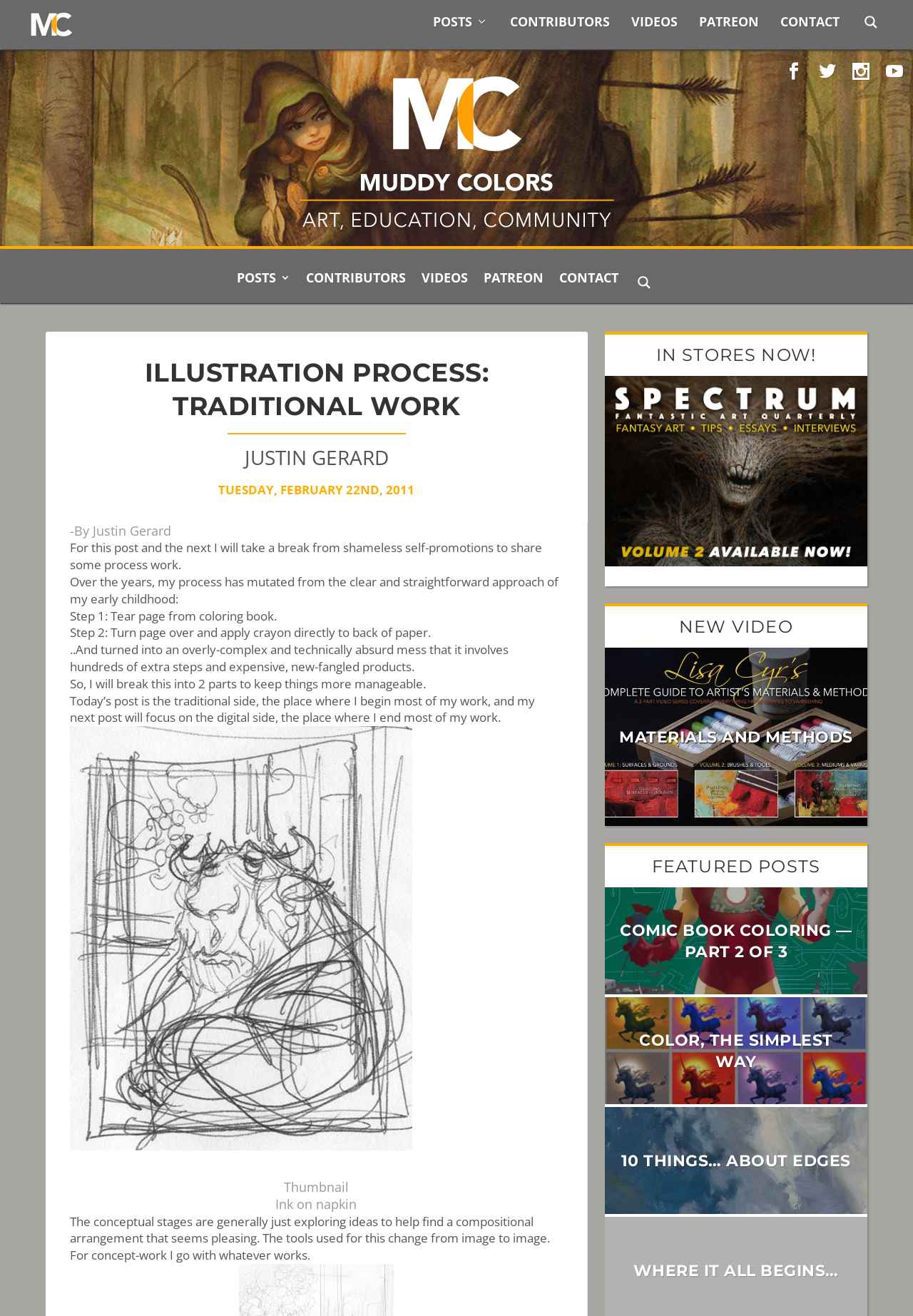Bounding box coordinates should be provided in the format (top-left x, top-left y, bottom-right x, bottom-right y) with all values between 0 and 1. Identify the bounding box for this UI element: Day 16: Universal Studios

None